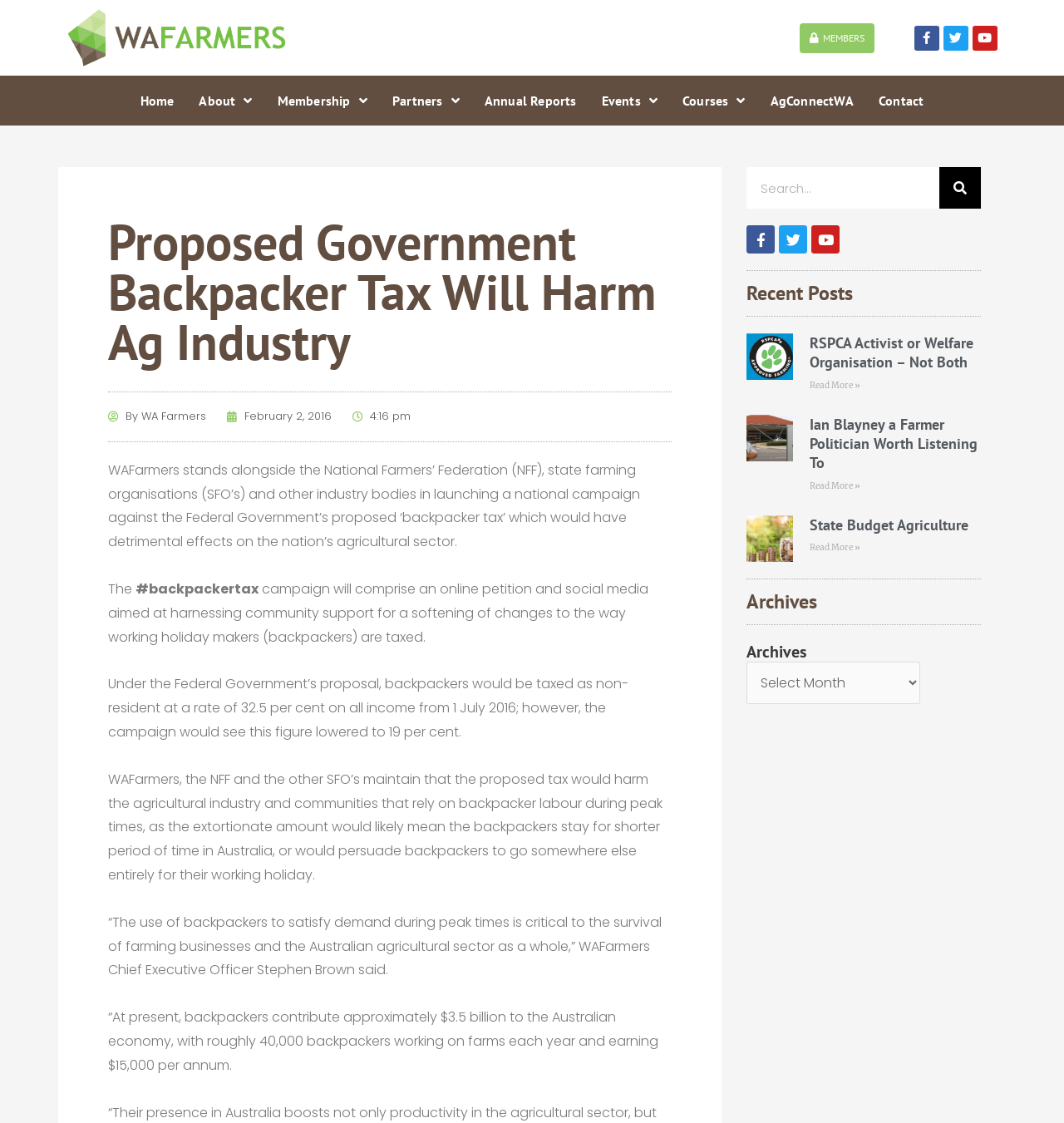Determine the bounding box coordinates of the section I need to click to execute the following instruction: "Click on the 'MEMBERS' link". Provide the coordinates as four float numbers between 0 and 1, i.e., [left, top, right, bottom].

[0.751, 0.02, 0.822, 0.047]